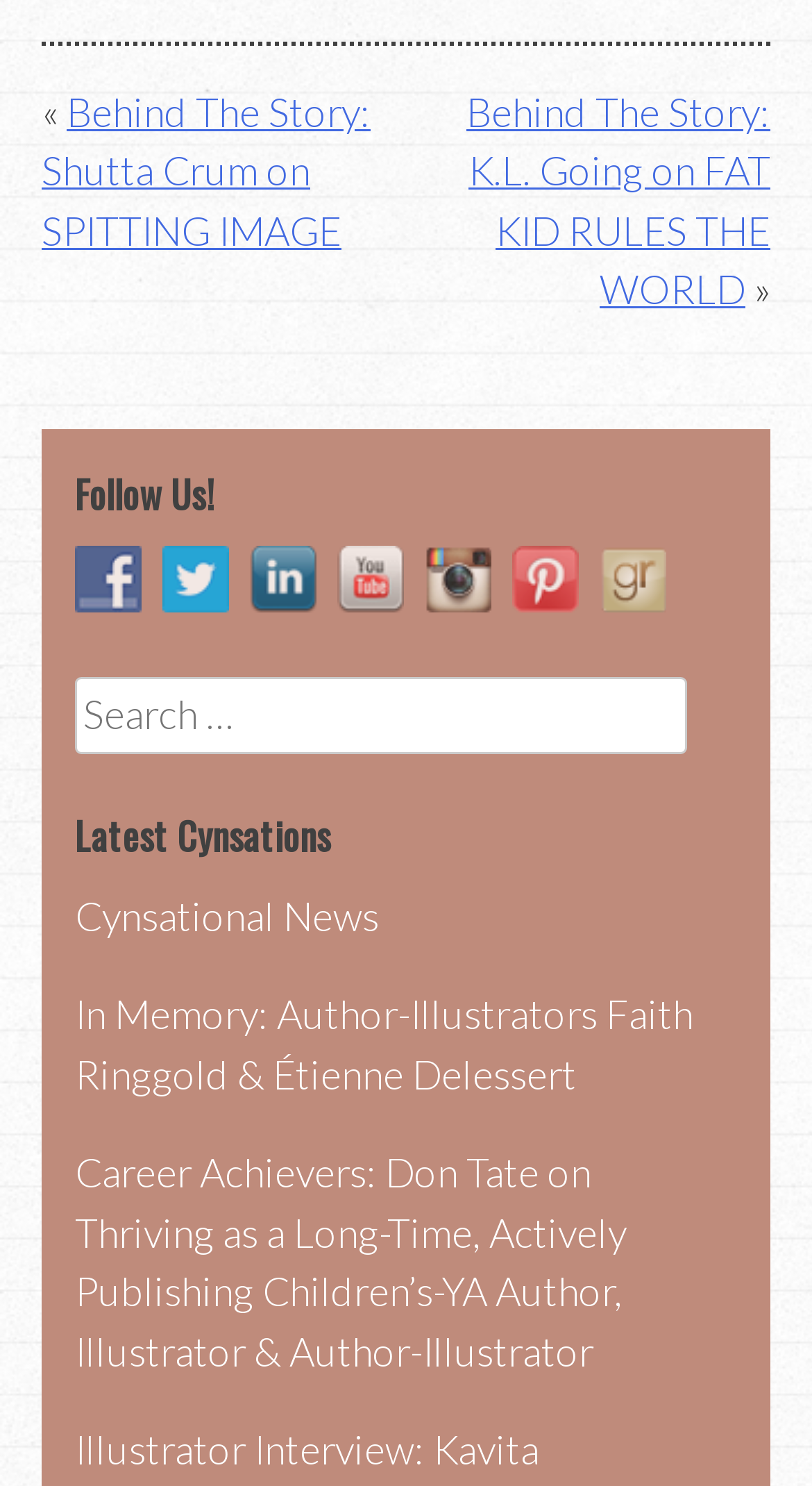Please indicate the bounding box coordinates of the element's region to be clicked to achieve the instruction: "Search for posts". Provide the coordinates as four float numbers between 0 and 1, i.e., [left, top, right, bottom].

[0.092, 0.456, 0.908, 0.507]